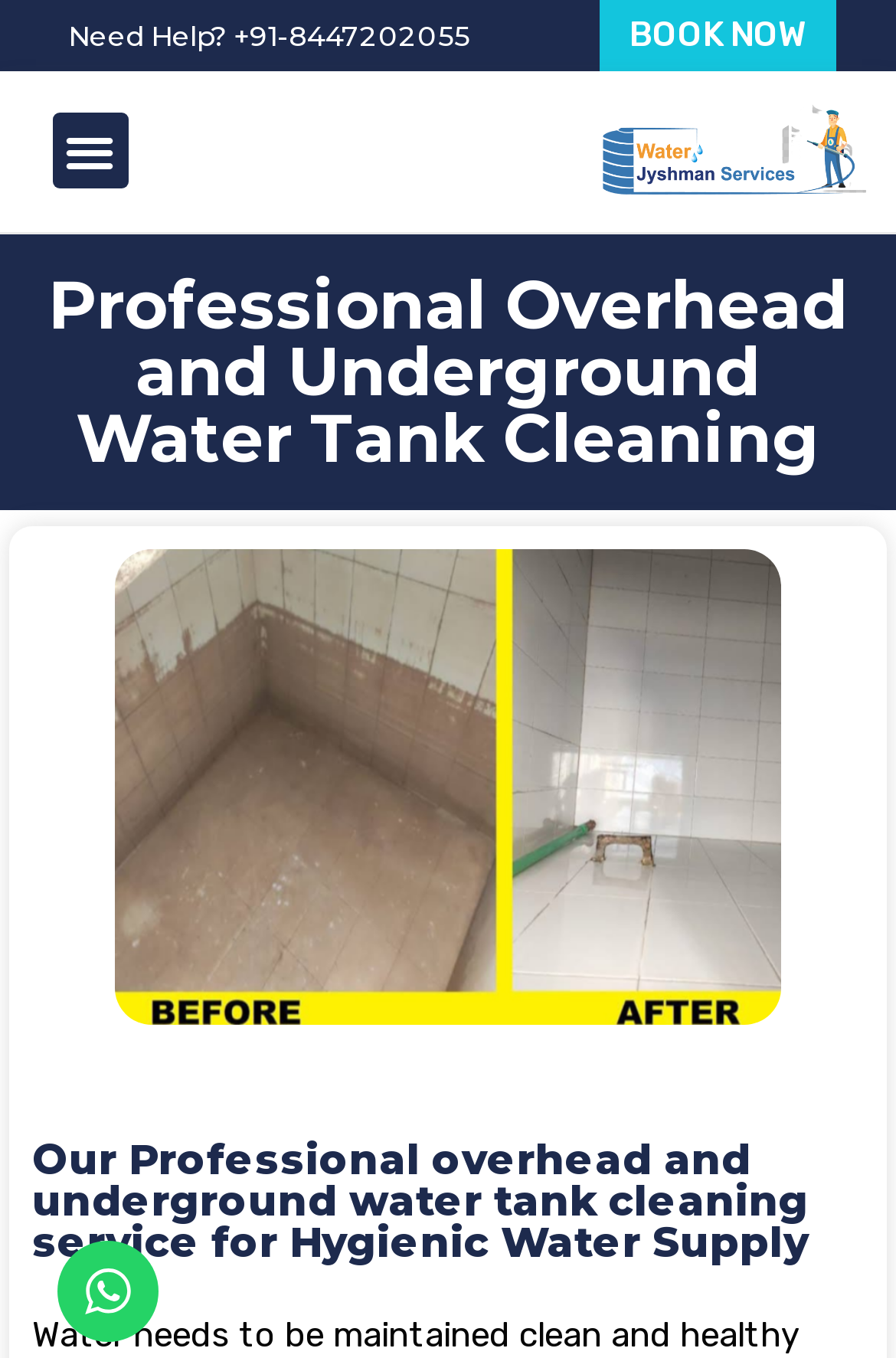Can you look at the image and give a comprehensive answer to the question:
What is the action encouraged on the webpage?

The action encouraged on the webpage is to 'BOOK NOW', which is a prominent link element located at the top section of the webpage, indicating that the user should take action to book the service.